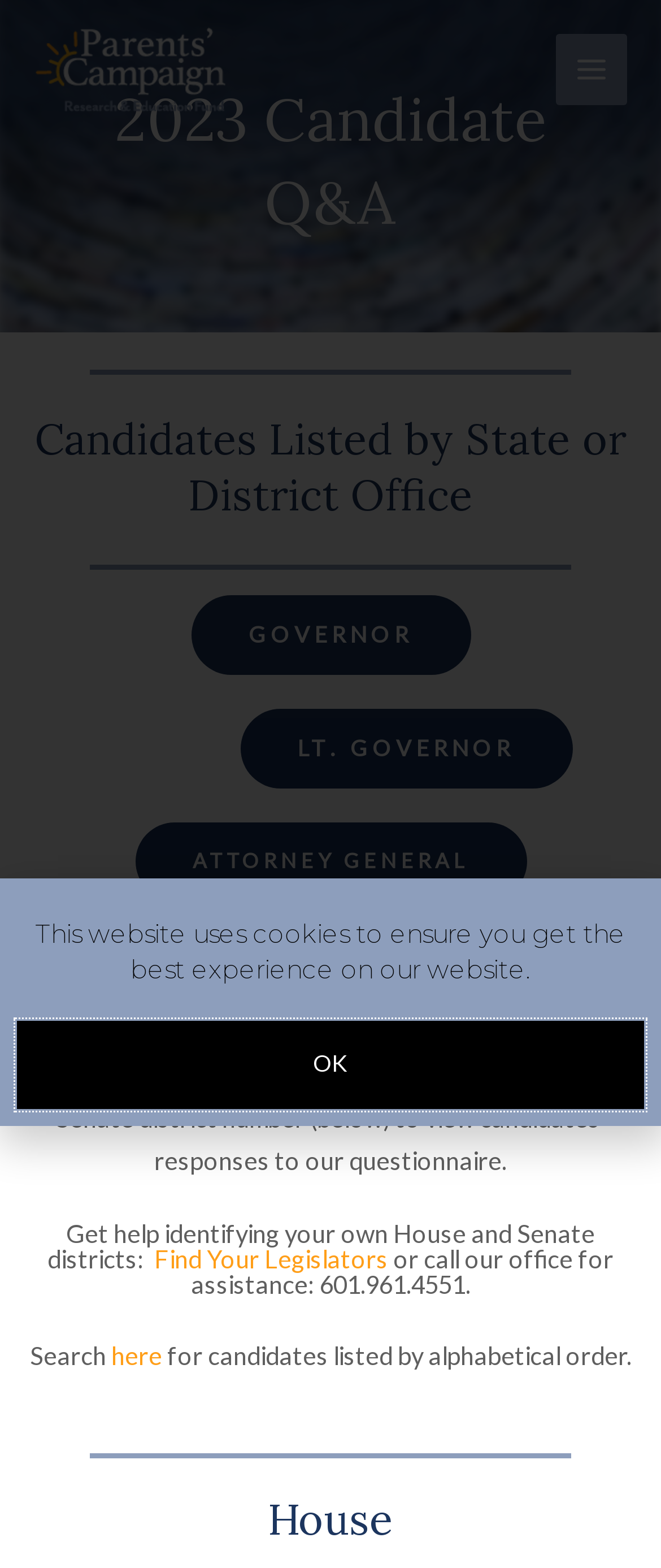Please extract and provide the main headline of the webpage.

2023 Candidate Q&A